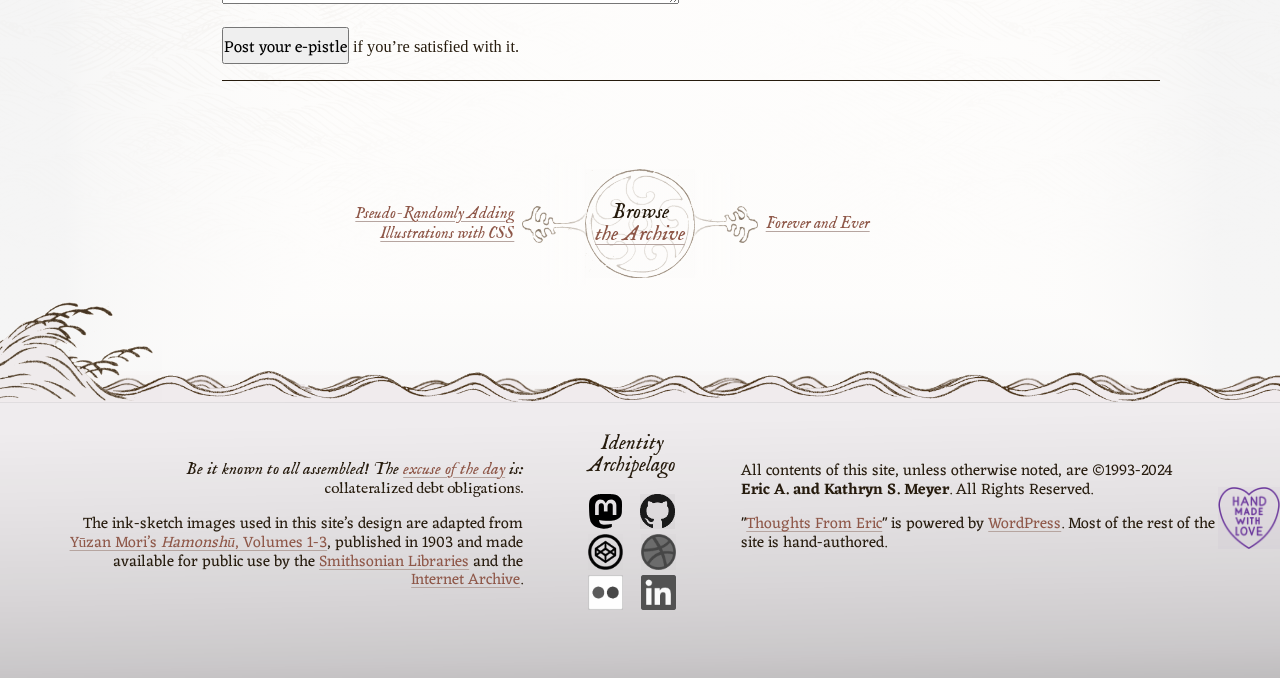Identify the bounding box coordinates of the element to click to follow this instruction: 'Read Belated Birthday Wishes for Boyfriend: Late Birthday Messages for Him 2024'. Ensure the coordinates are four float values between 0 and 1, provided as [left, top, right, bottom].

None